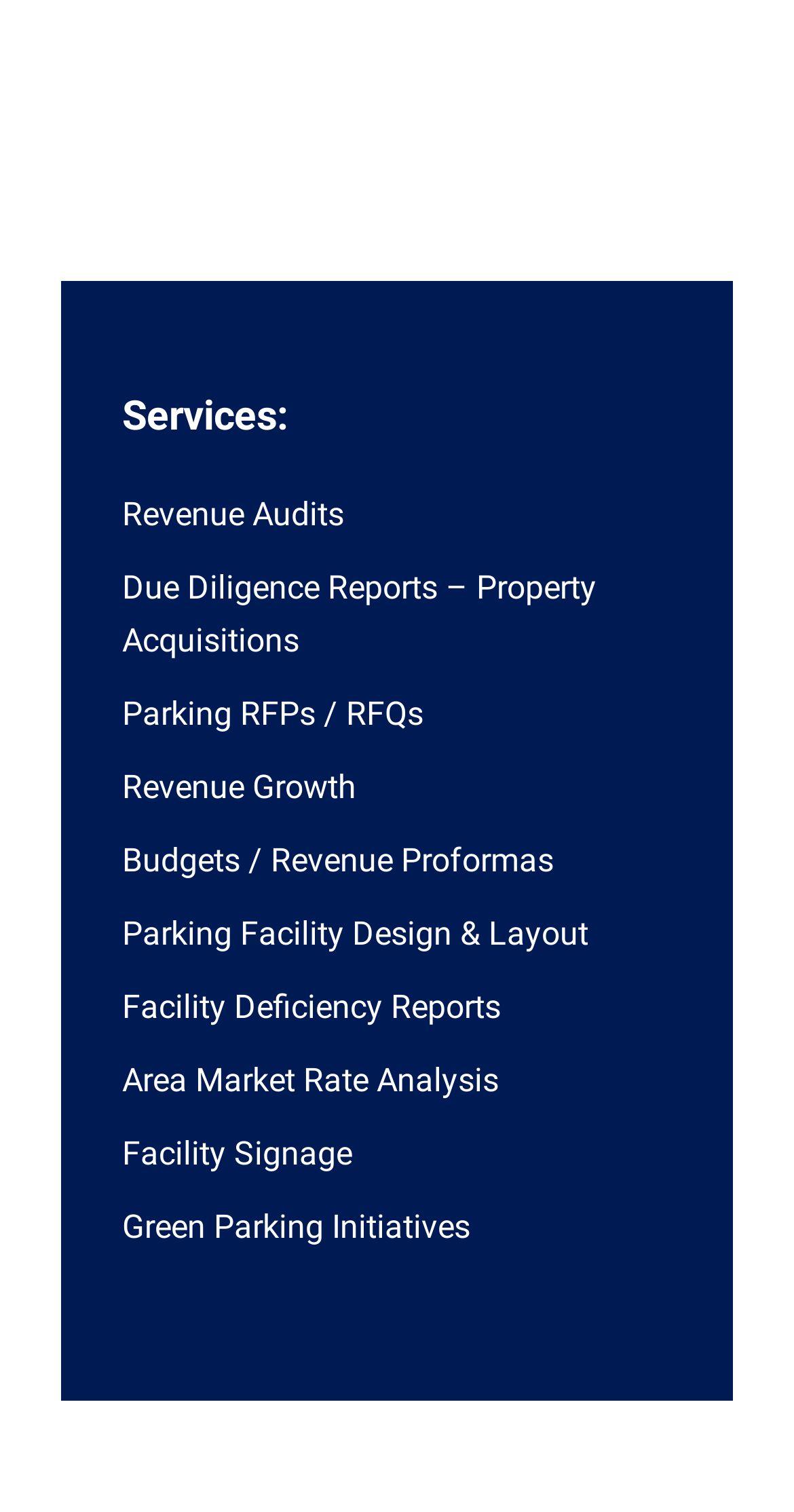Based on the image, provide a detailed response to the question:
What is the service related to parking facility design?

The service related to parking facility design is 'Parking Facility Design & Layout', which is a link element located at the middle of the webpage, indicated by its y1 coordinate being smaller than the elements below it.